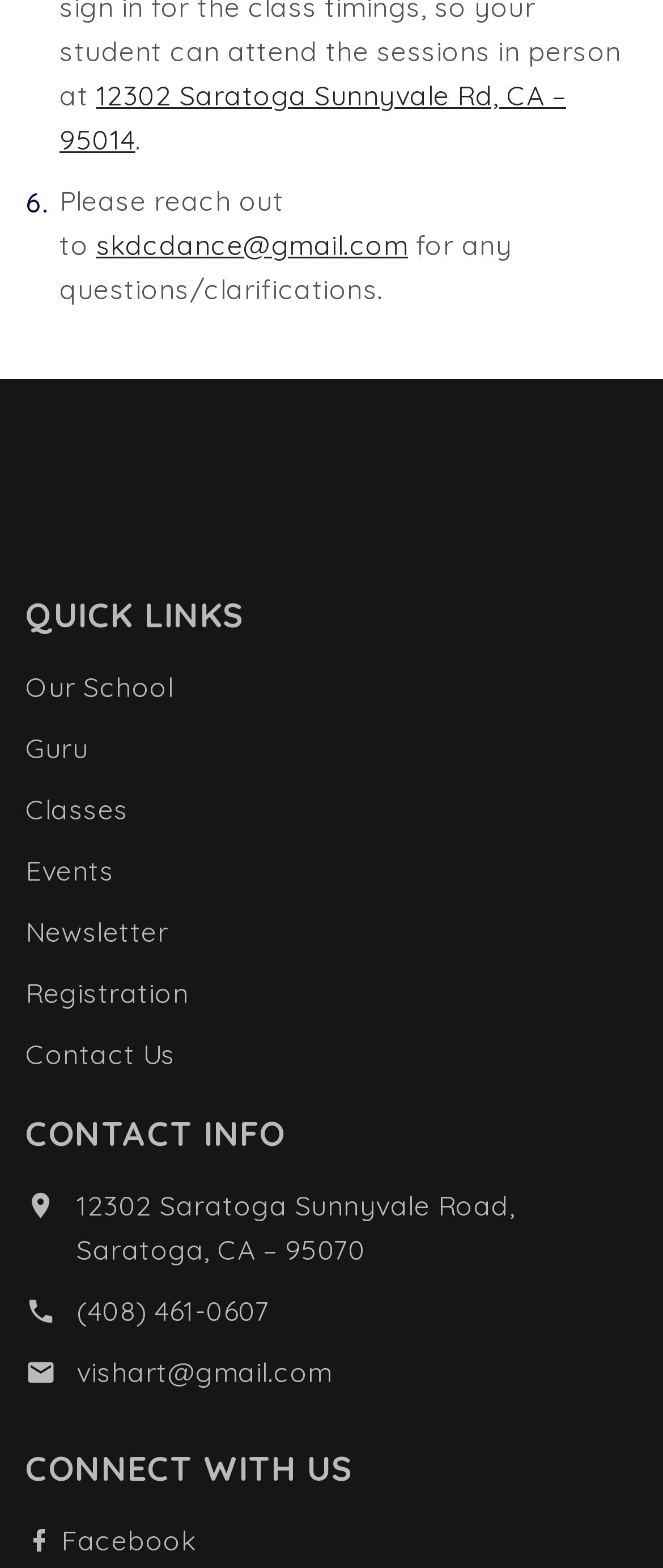Locate the bounding box coordinates of the element I should click to achieve the following instruction: "view events".

[0.038, 0.541, 0.172, 0.569]